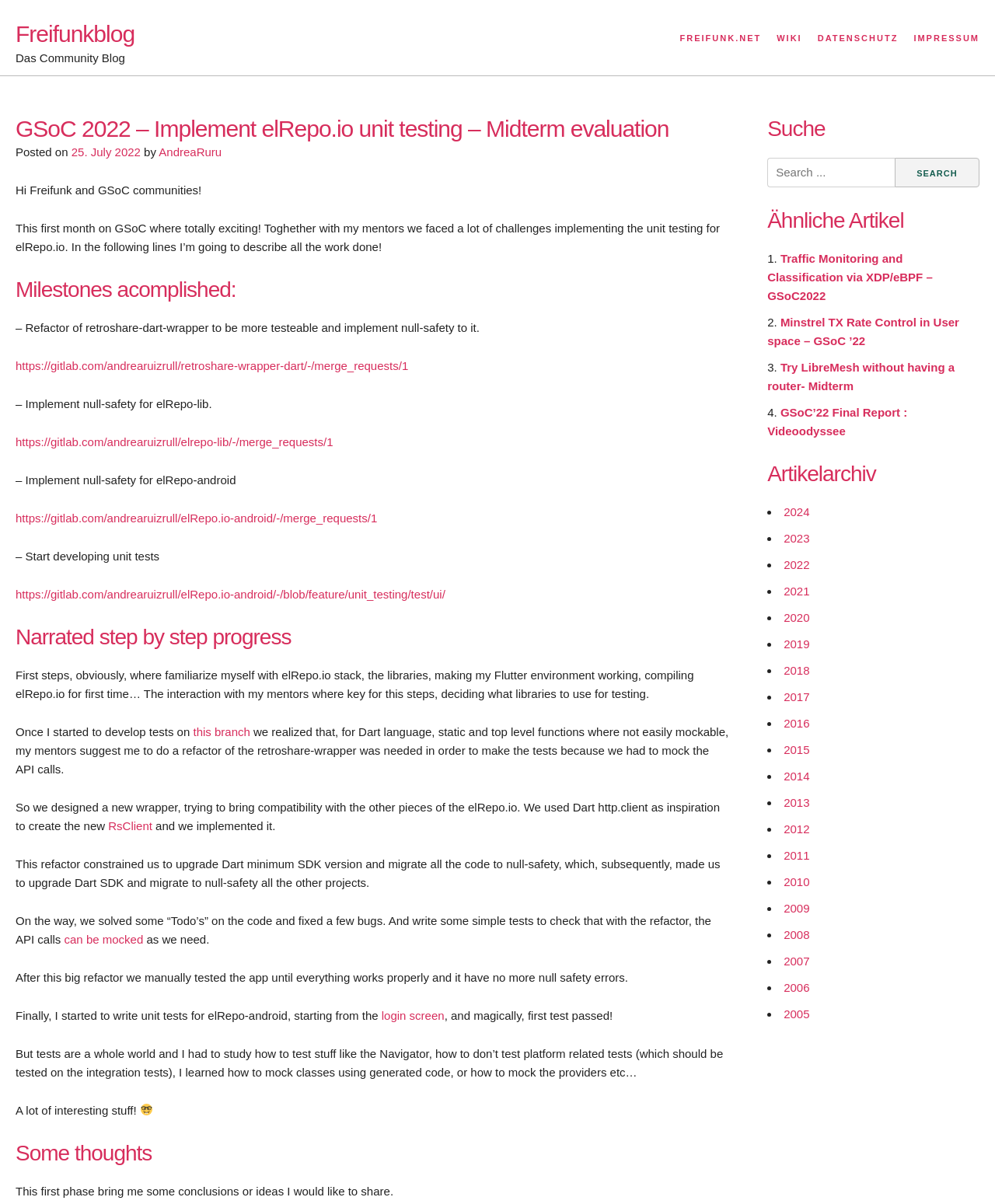Analyze the image and provide a detailed answer to the question: What is the name of the client implemented?

The name of the client implemented is RsClient, which is mentioned in the text 'we designed a new wrapper, trying to bring compatibility with the other pieces of the elRepo.io. We used Dart http.client as inspiration to create the new RsClient'.